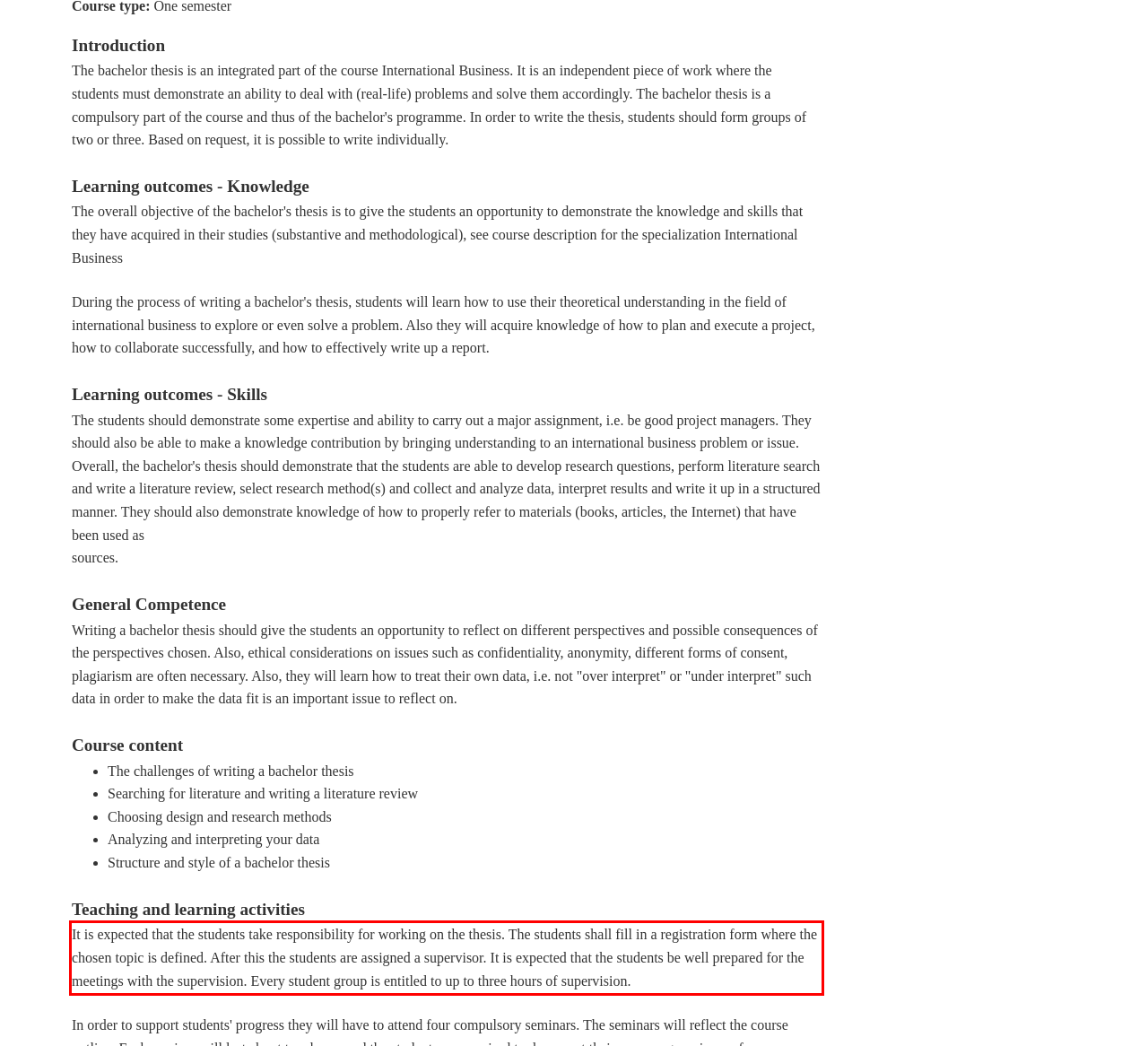Analyze the red bounding box in the provided webpage screenshot and generate the text content contained within.

It is expected that the students take responsibility for working on the thesis. The students shall fill in a registration form where the chosen topic is defined. After this the students are assigned a supervisor. It is expected that the students be well prepared for the meetings with the supervision. Every student group is entitled to up to three hours of supervision.